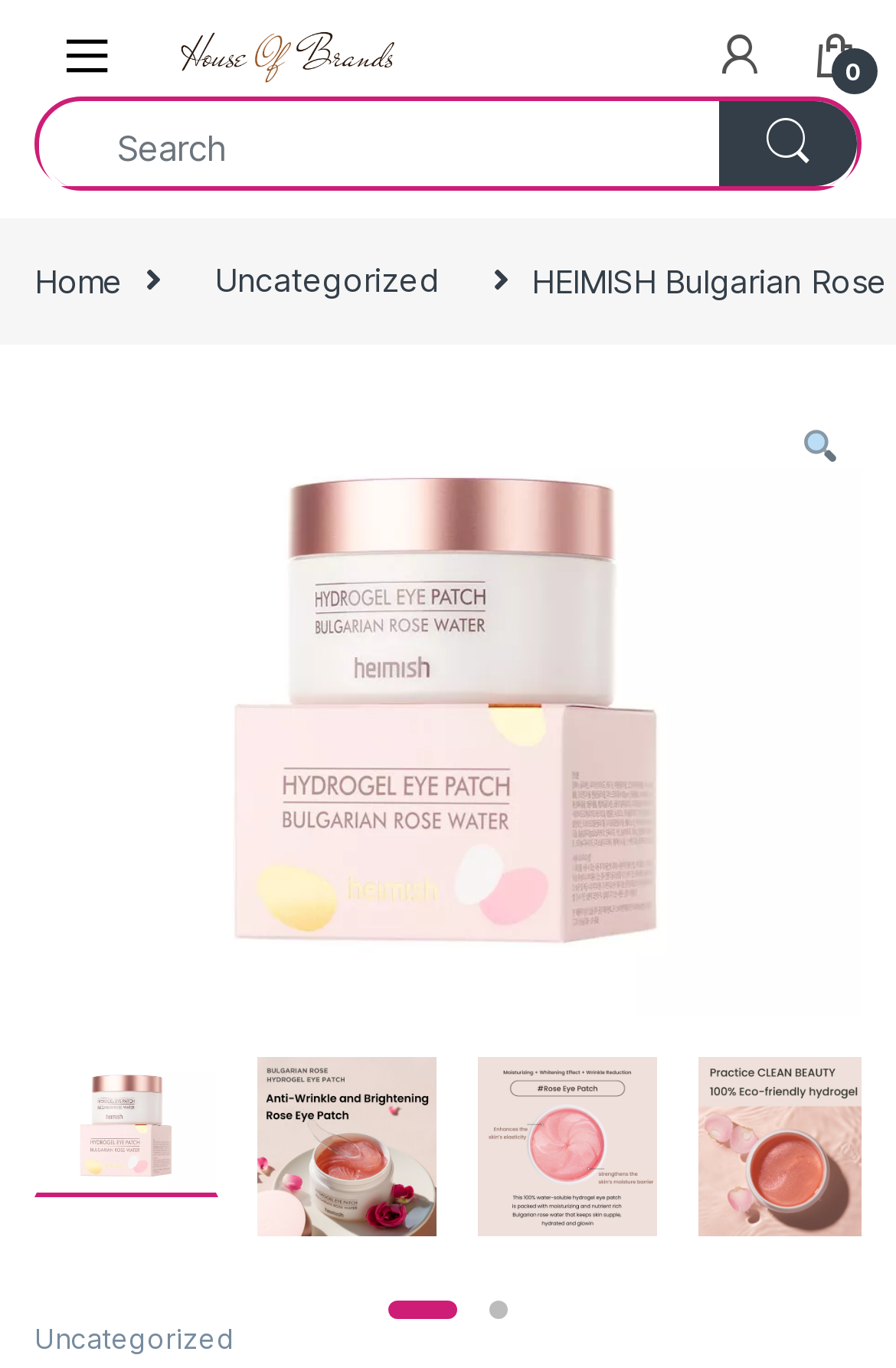Produce a meticulous description of the webpage.

This webpage is about a product, HEIMISH Bulgarian Rose Water Hydrogel Eye Patch, with 60 pieces available. At the top left corner, there is a button with an icon. Next to it, on the top left, is a link to "House Of Brands" accompanied by an image with the same name. On the top right, there are three links: "r", "n 0", and a search box with a placeholder text "Search". 

Below the top section, there is a navigation menu labeled "Breadcrumb" that spans the entire width of the page. It contains links to "Home" and "Uncategorized", as well as a search icon 🔍 on the right side. 

The main content of the page is divided into sections. There is a large image that takes up most of the width, with a smaller image above it. Below the large image, there are four figures with links, arranged in a row. Each figure has a link below it. 

At the bottom of the page, there are pagination links: "1" and "2" on the left, and another link to "Uncategorized" on the bottom left.